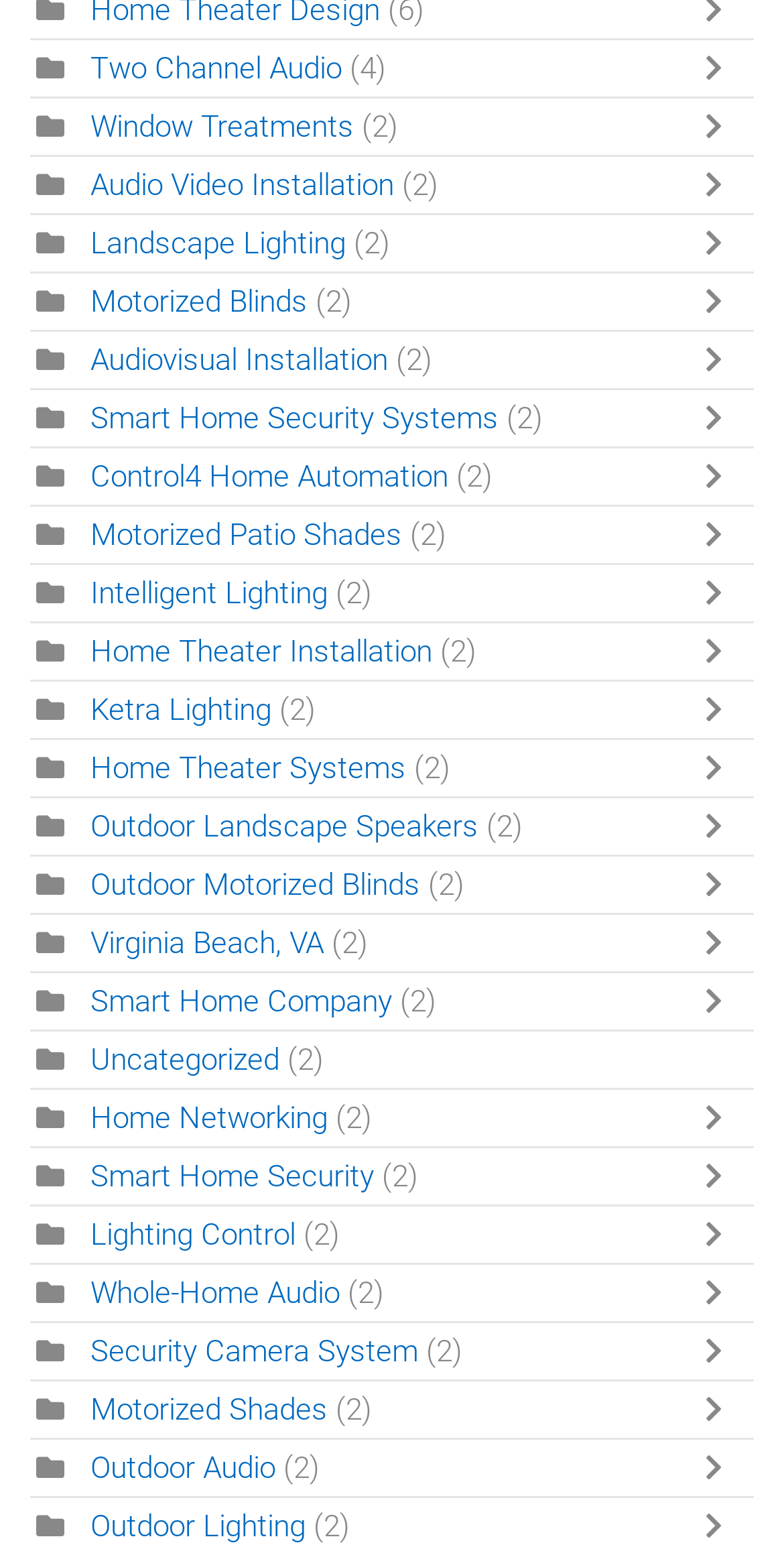Could you find the bounding box coordinates of the clickable area to complete this instruction: "View Audio Video Installation"?

[0.115, 0.108, 0.503, 0.131]